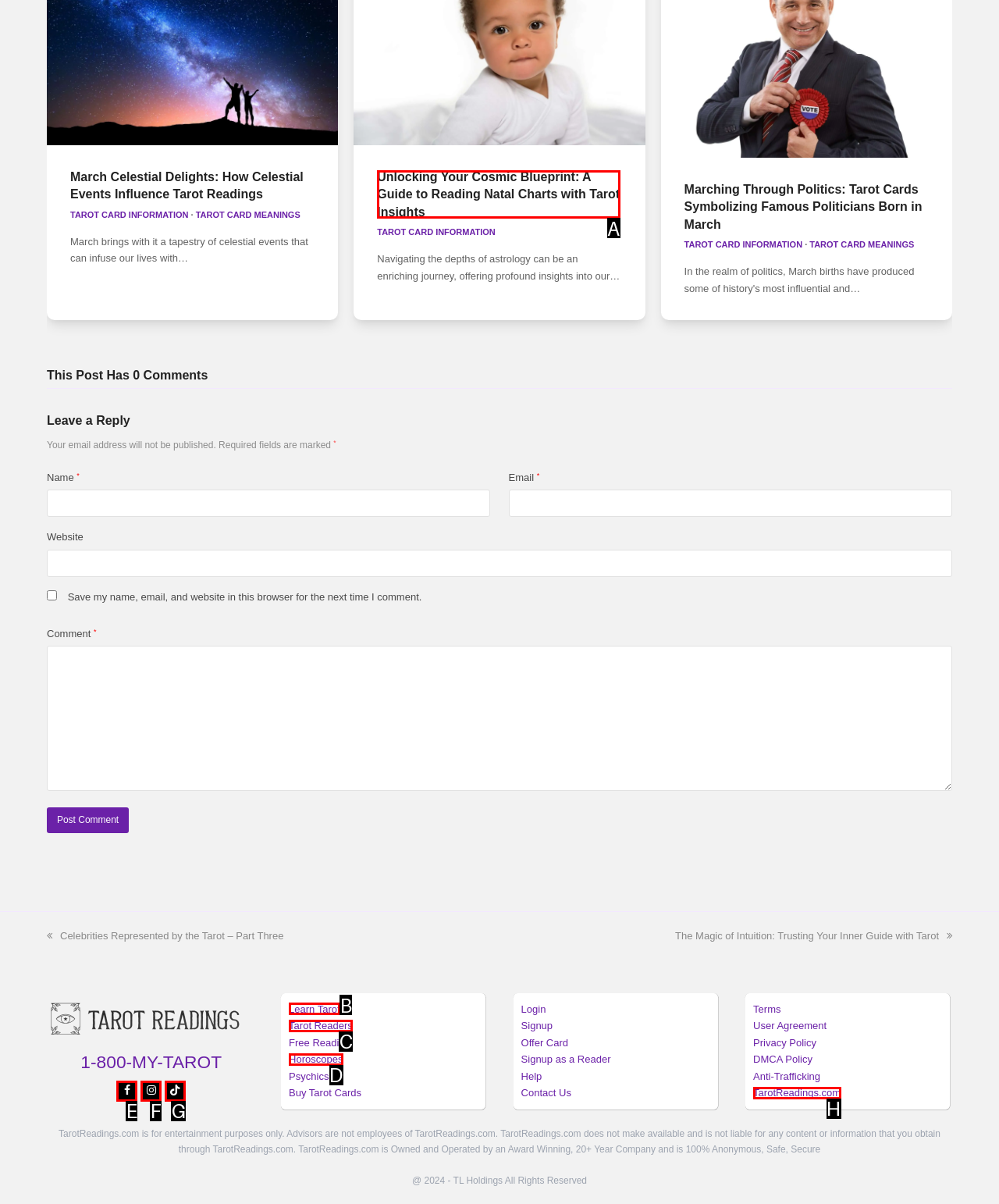From the description: Tarot Readers, identify the option that best matches and reply with the letter of that option directly.

C